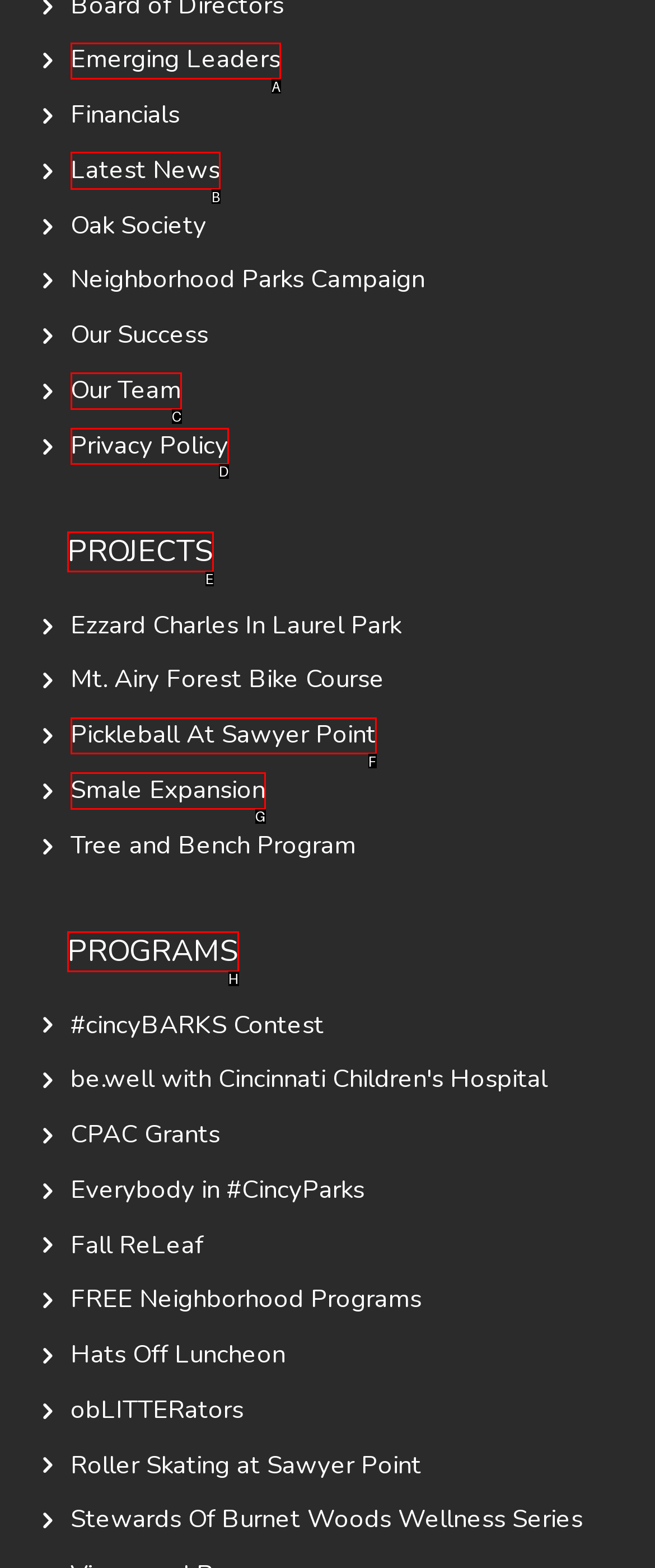Pick the HTML element that should be clicked to execute the task: View Latest News
Respond with the letter corresponding to the correct choice.

B